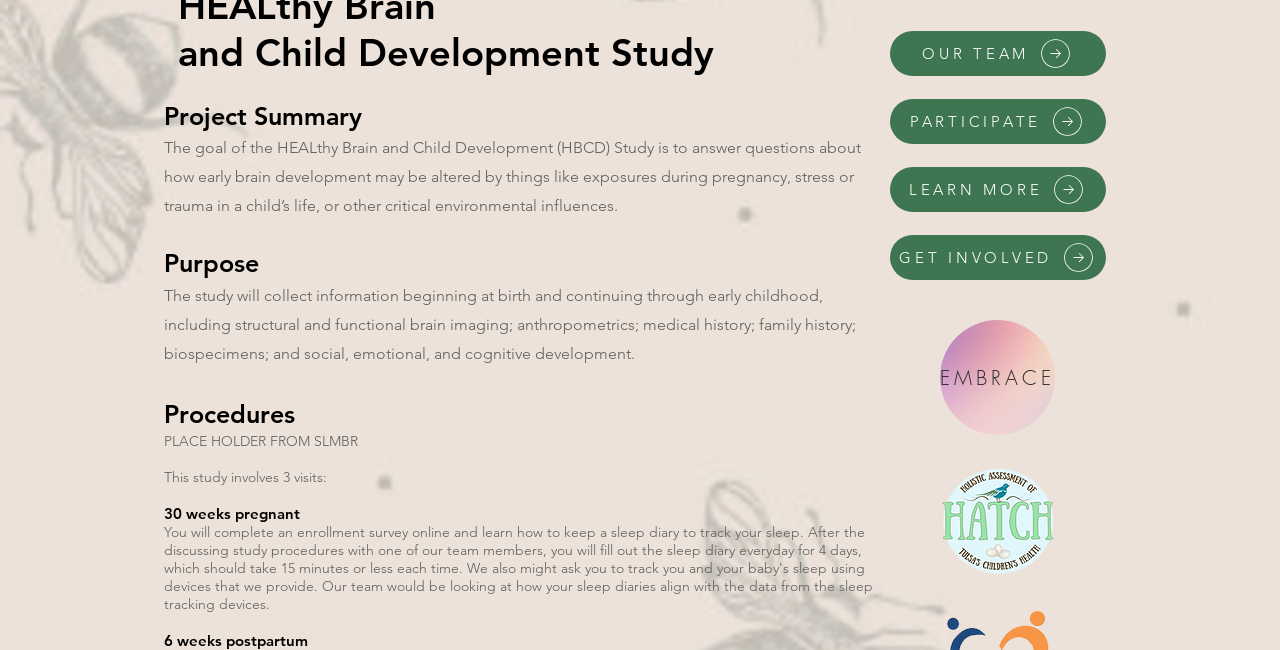Provide the bounding box coordinates in the format (top-left x, top-left y, bottom-right x, bottom-right y). All values are floating point numbers between 0 and 1. Determine the bounding box coordinate of the UI element described as: PARTICIPATE

[0.695, 0.152, 0.864, 0.222]